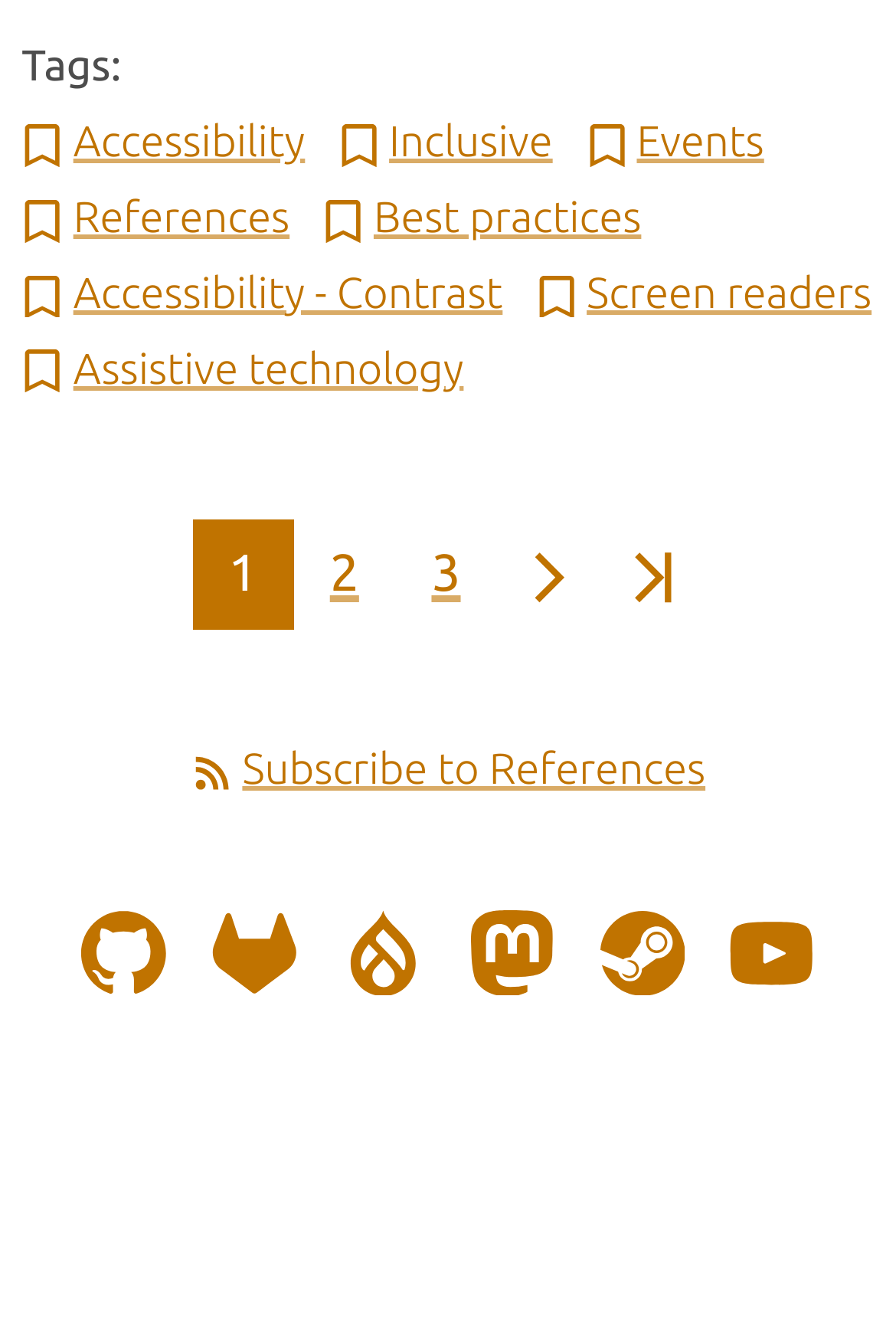Pinpoint the bounding box coordinates of the element that must be clicked to accomplish the following instruction: "Find me on GitHub". The coordinates should be in the format of four float numbers between 0 and 1, i.e., [left, top, right, bottom].

[0.067, 0.663, 0.211, 0.759]